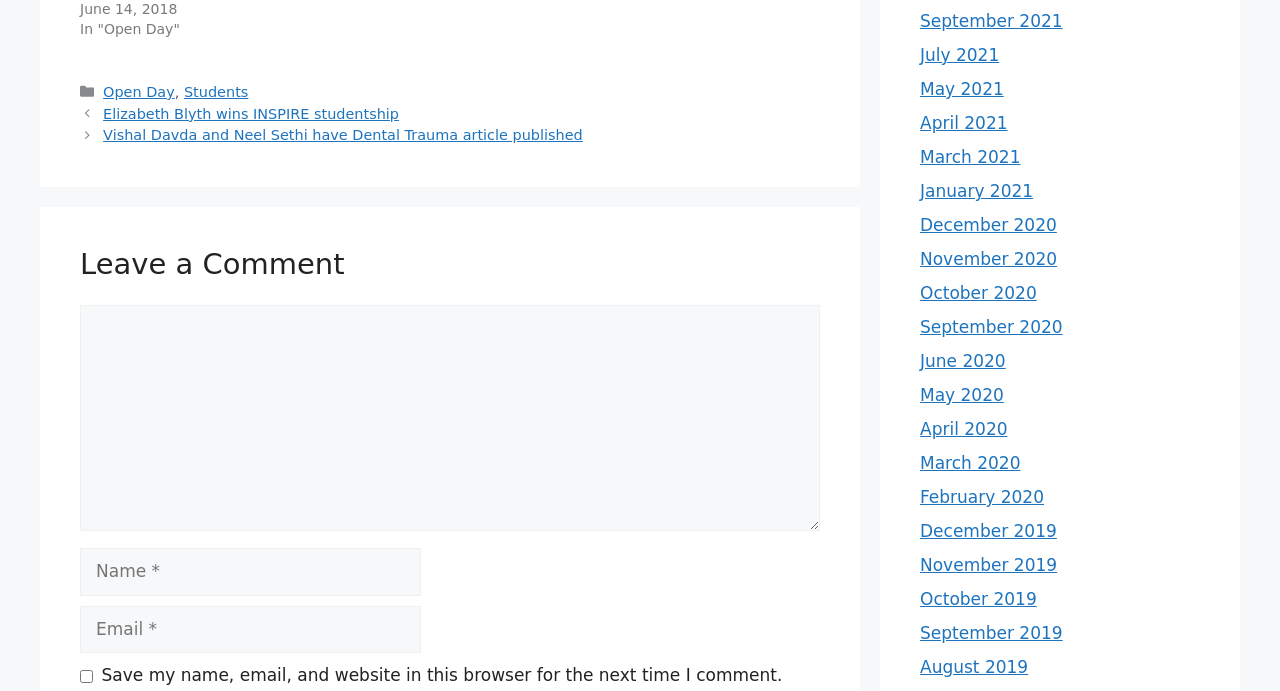Based on the visual content of the image, answer the question thoroughly: What is the date of the post?

I found the date of the post by looking at the top of the webpage, where it says 'June 14, 2018' in a static text element.